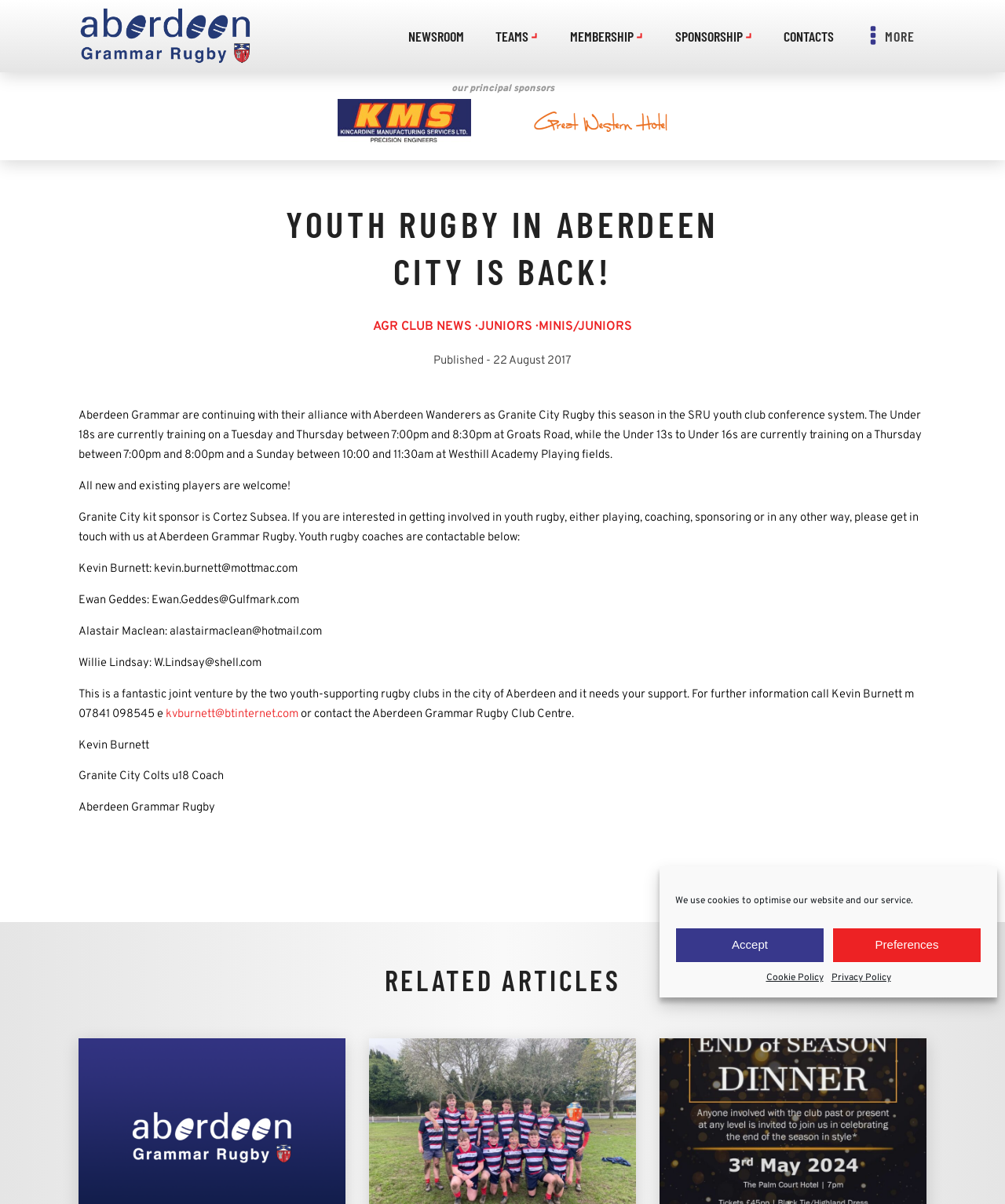Who is the contact person for youth rugby? Observe the screenshot and provide a one-word or short phrase answer.

Kevin Burnett